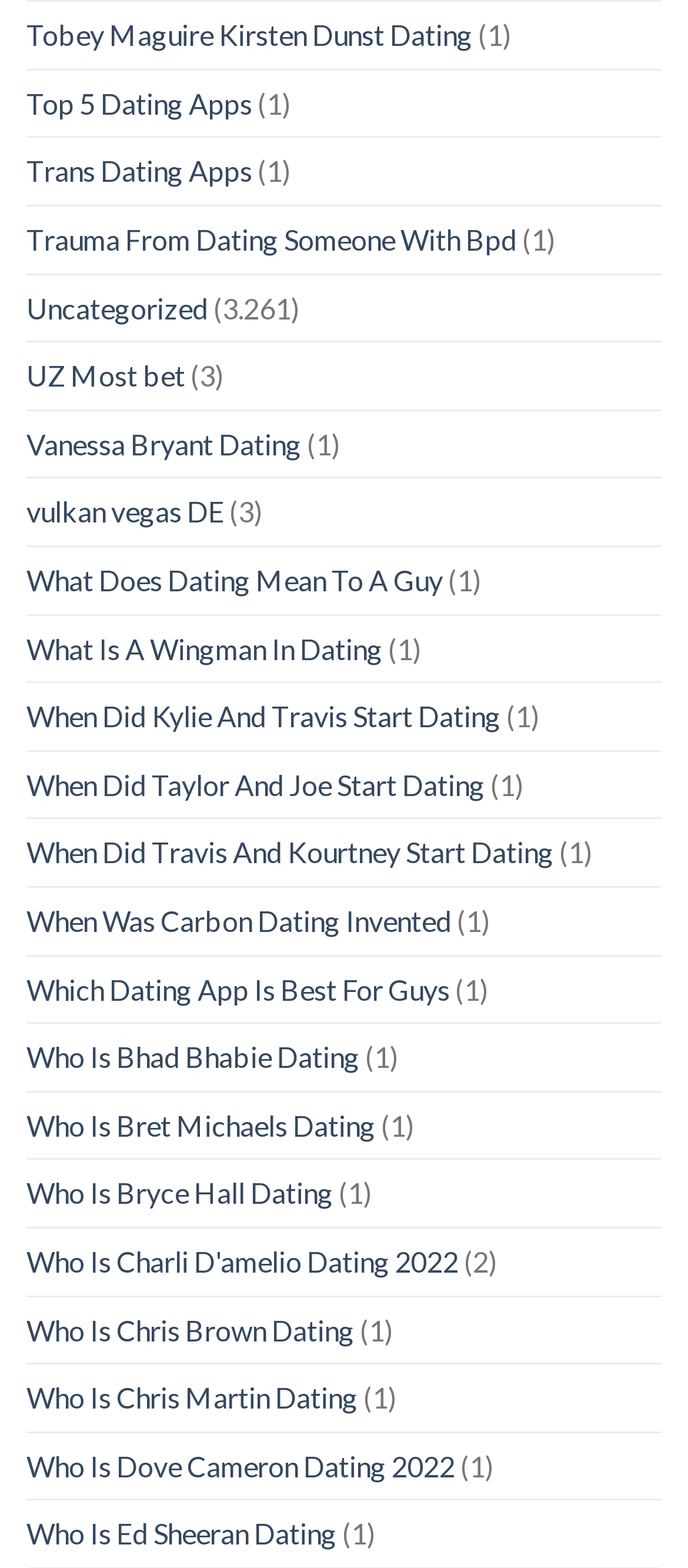Select the bounding box coordinates of the element I need to click to carry out the following instruction: "go to home page".

None